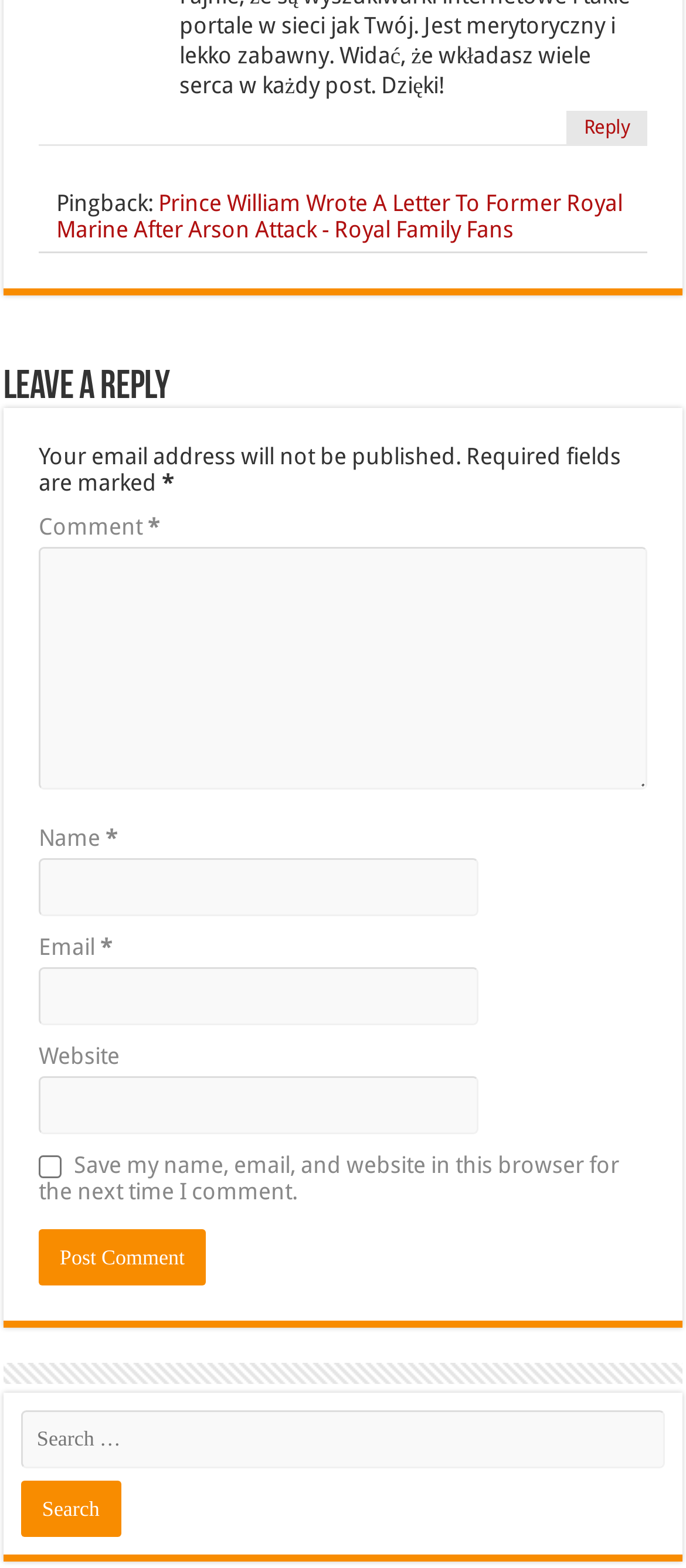Based on the element description parent_node: Email * aria-describedby="email-notes" name="email", identify the bounding box coordinates for the UI element. The coordinates should be in the format (top-left x, top-left y, bottom-right x, bottom-right y) and within the 0 to 1 range.

[0.056, 0.784, 0.697, 0.821]